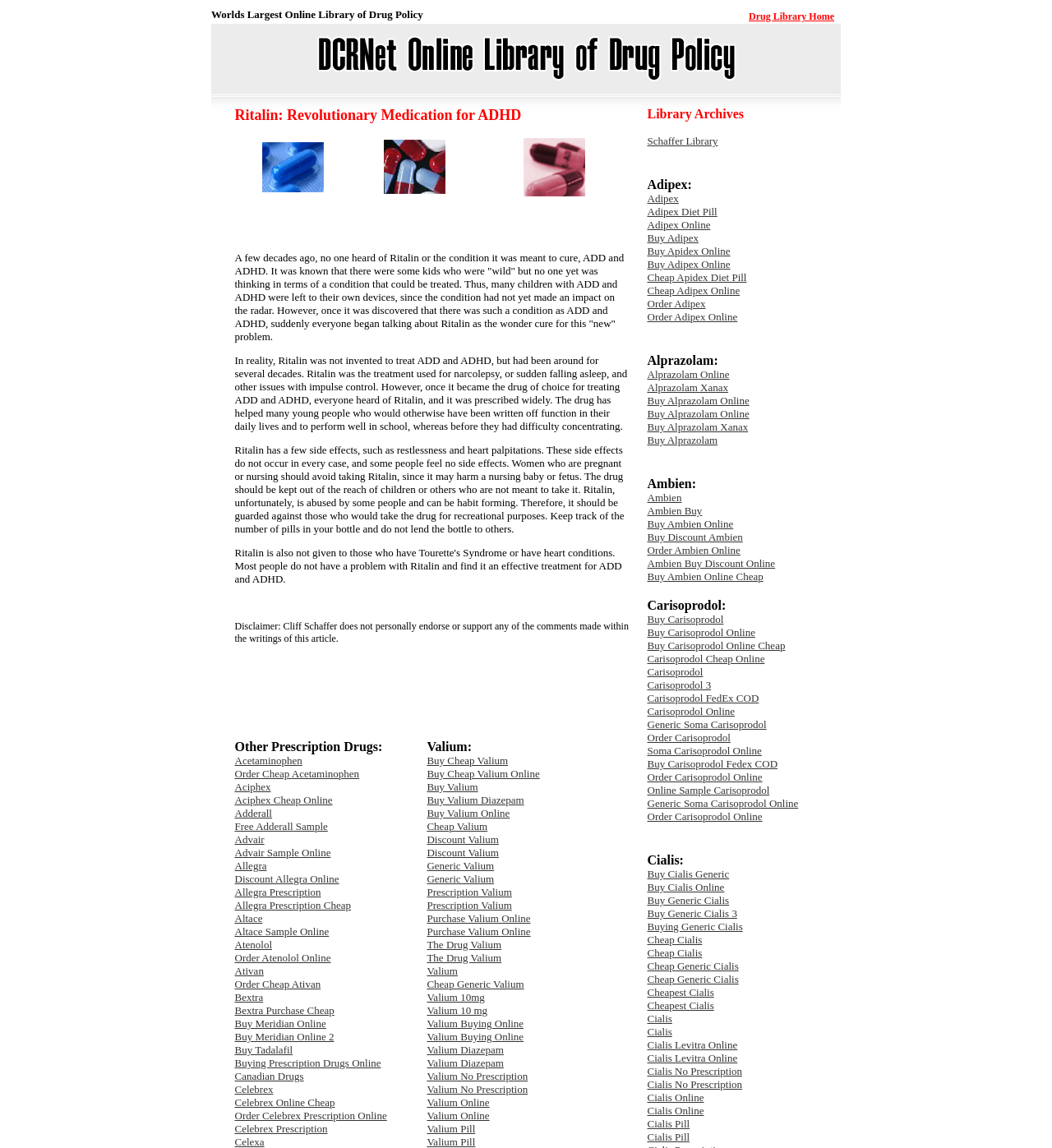Please provide the bounding box coordinates for the element that needs to be clicked to perform the instruction: "Order Ambien online". The coordinates must consist of four float numbers between 0 and 1, formatted as [left, top, right, bottom].

[0.615, 0.474, 0.704, 0.485]